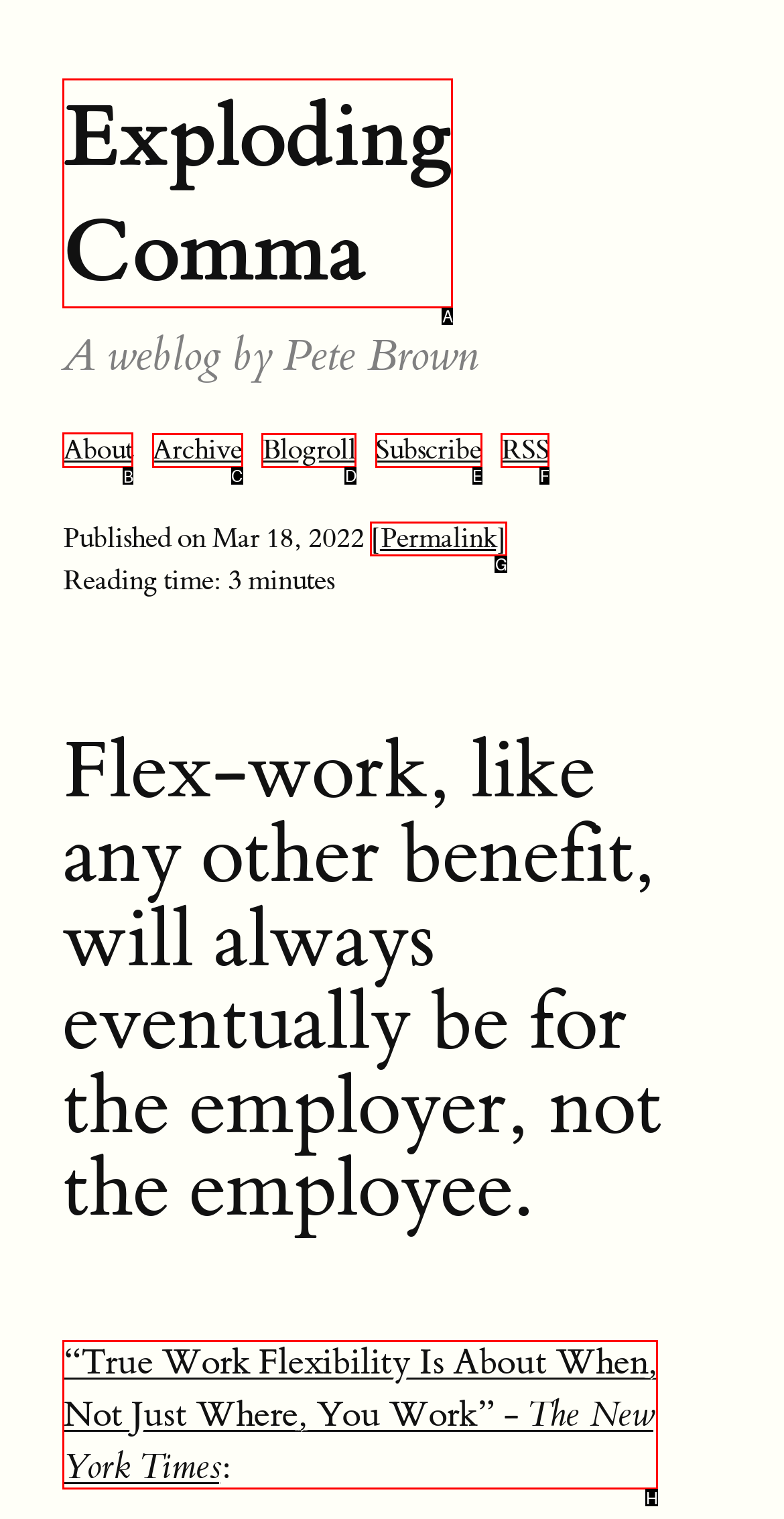To complete the task: go to About page, select the appropriate UI element to click. Respond with the letter of the correct option from the given choices.

B